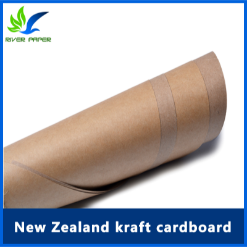What is the purpose of the blue border?
Please provide a single word or phrase as your answer based on the image.

Contrast